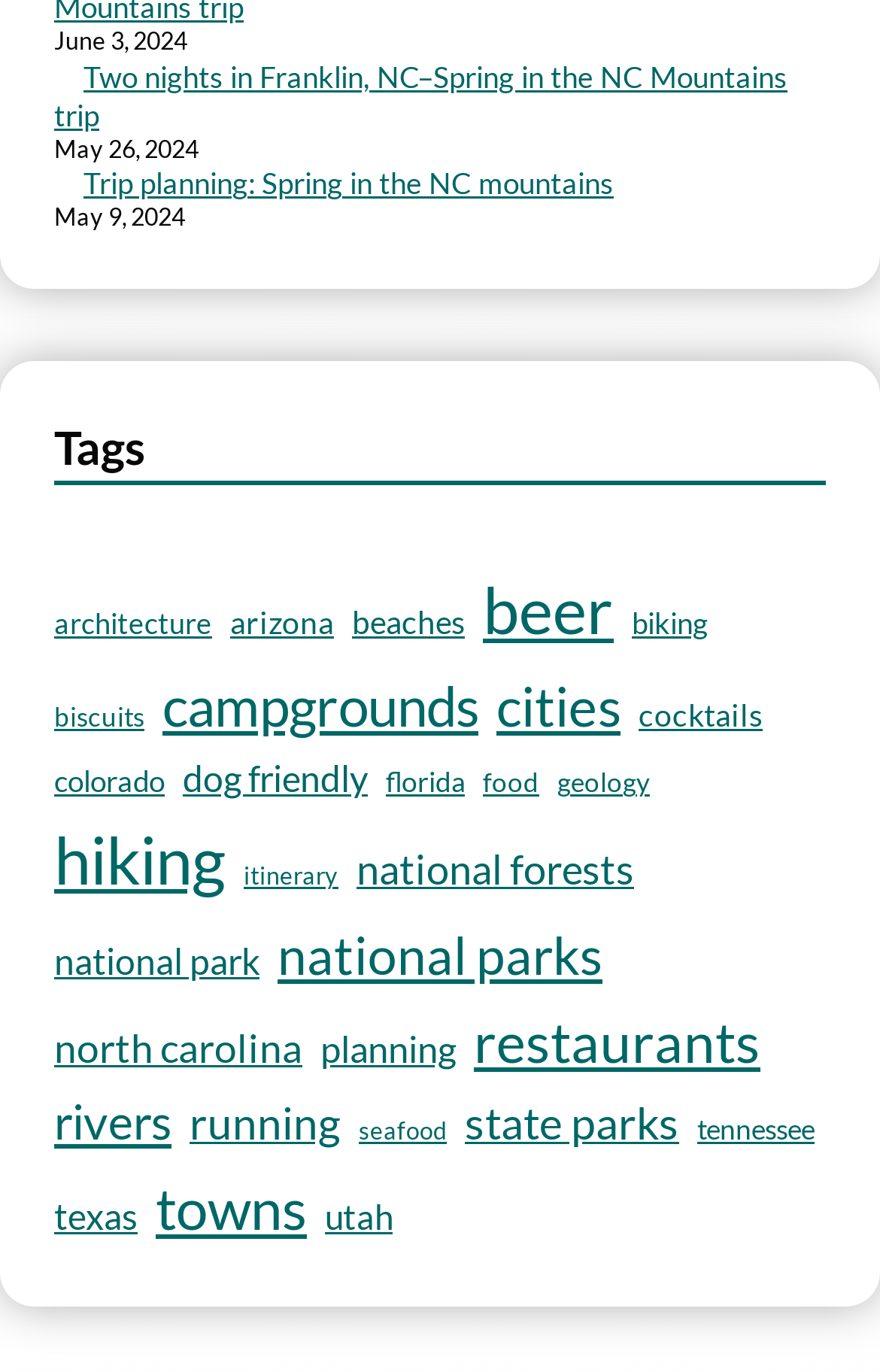Please find the bounding box for the UI element described by: "biscuits".

[0.062, 0.508, 0.164, 0.539]